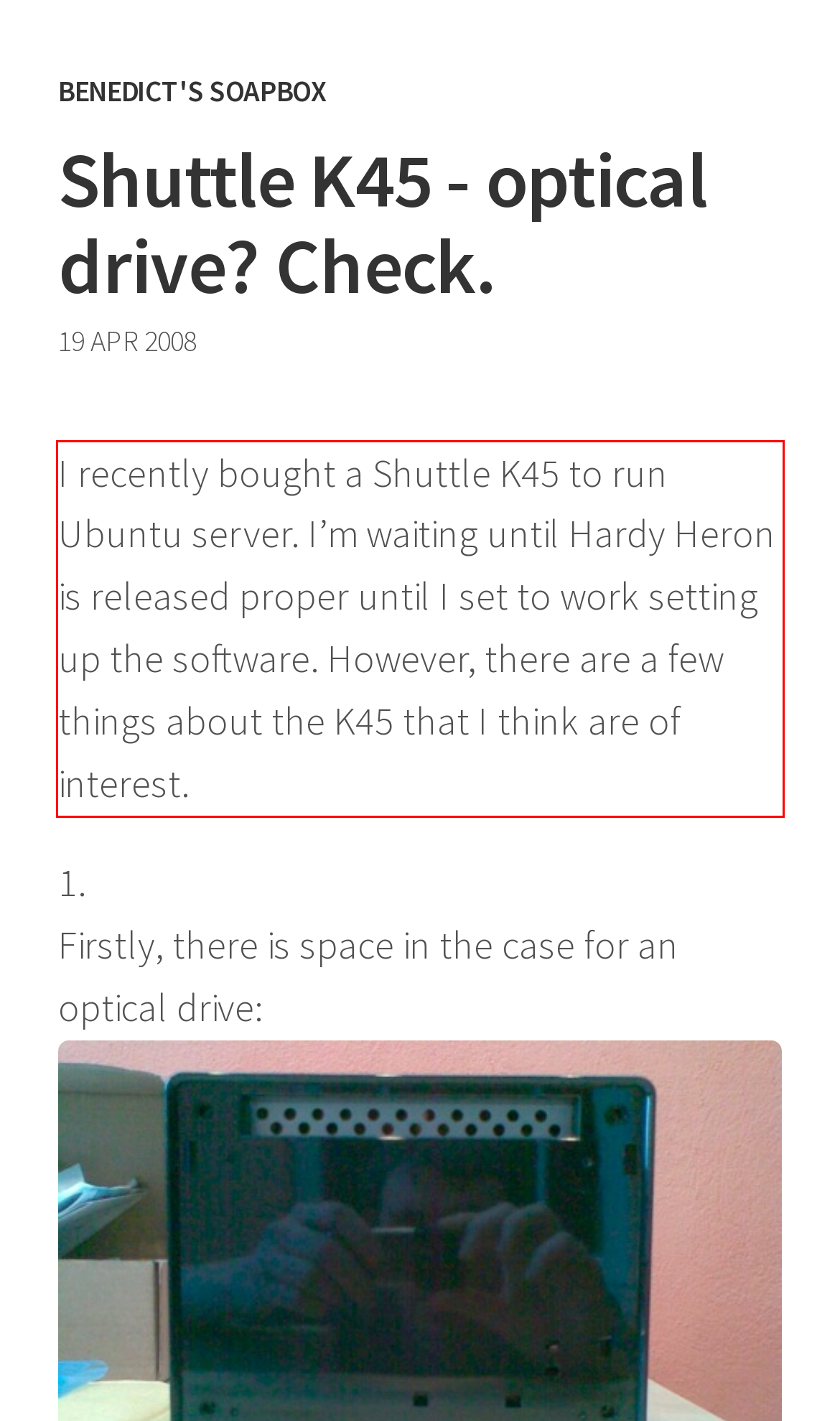Given the screenshot of the webpage, identify the red bounding box, and recognize the text content inside that red bounding box.

I recently bought a Shuttle K45 to run Ubuntu server. I’m waiting until Hardy Heron is released proper until I set to work setting up the software. However, there are a few things about the K45 that I think are of interest.